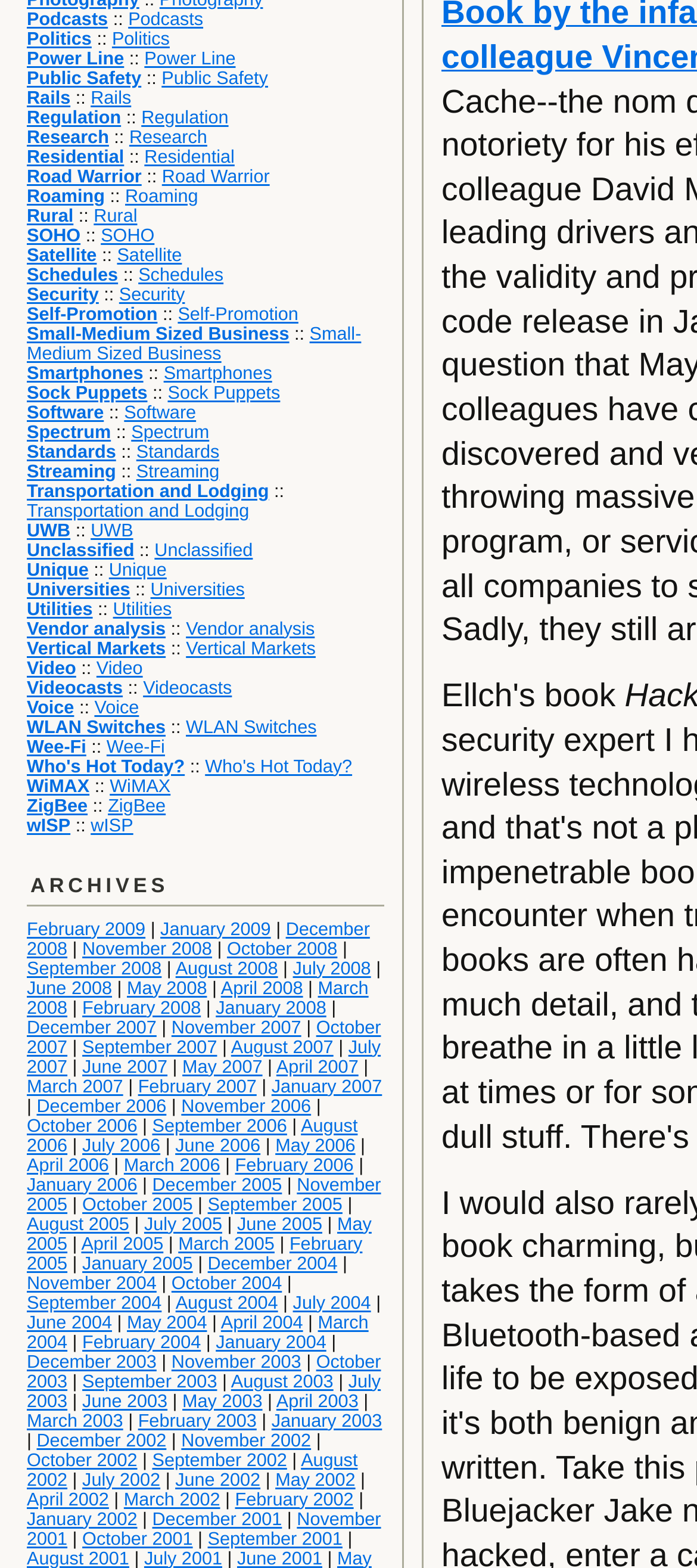Can you specify the bounding box coordinates of the area that needs to be clicked to fulfill the following instruction: "Go to Politics"?

[0.038, 0.019, 0.132, 0.032]